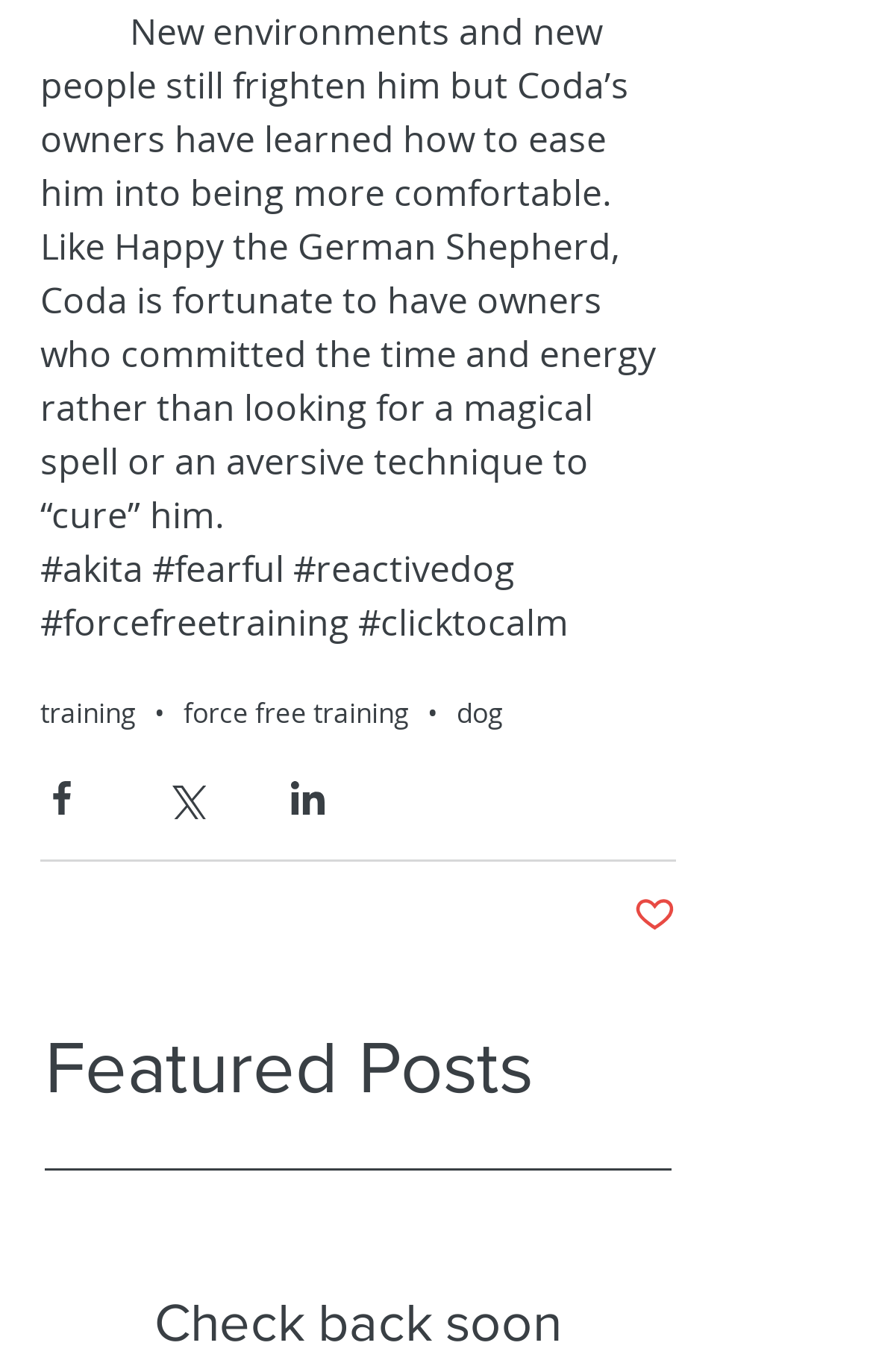What is the purpose of the buttons below the post?
Please respond to the question with as much detail as possible.

The buttons below the post, including 'Share via Facebook', 'Share via Twitter', and 'Share via LinkedIn', are intended for sharing the post on social media platforms.